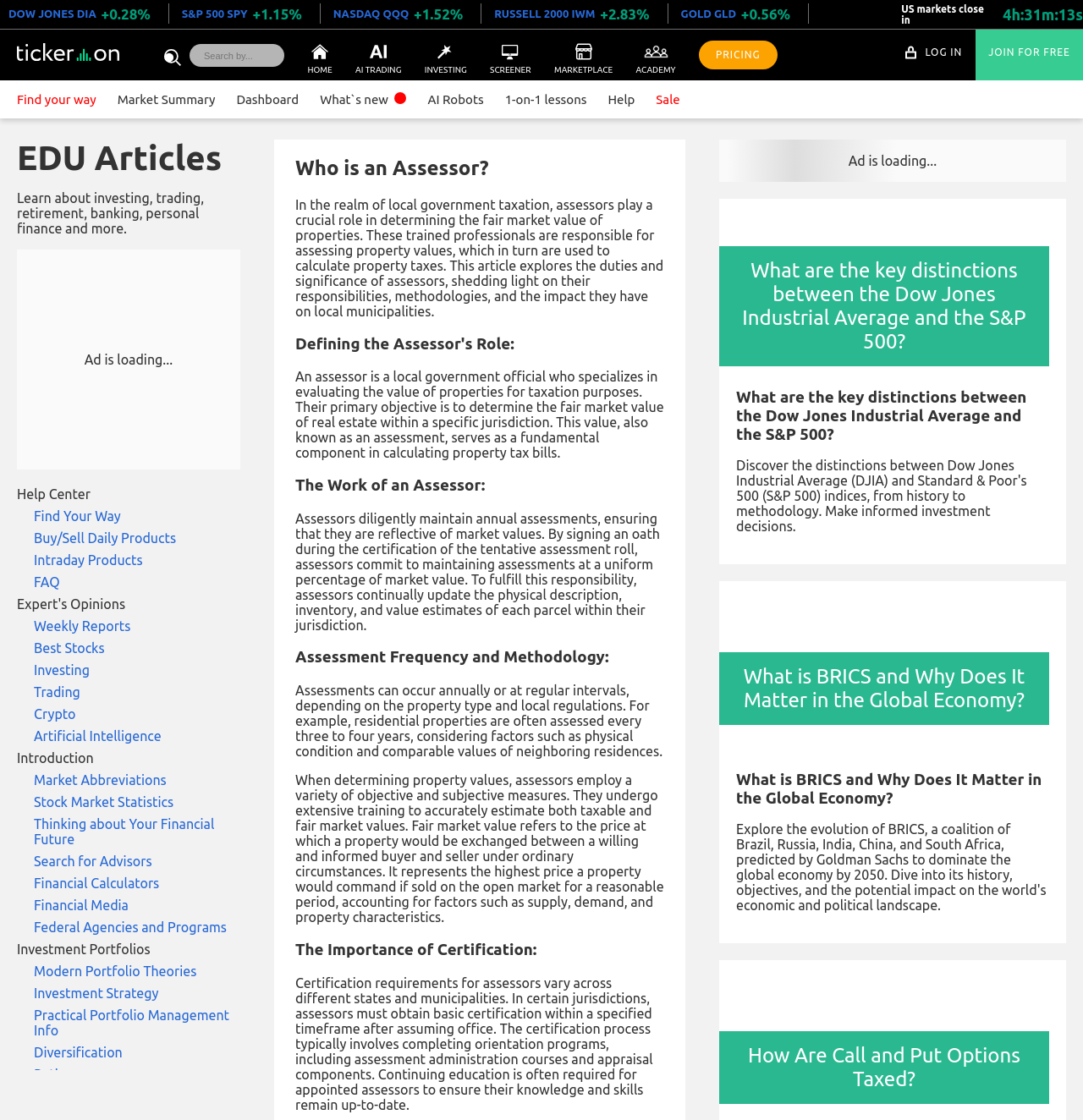Please identify the bounding box coordinates of the region to click in order to complete the given instruction: "Click on the 'DOW JONES DIA' link". The coordinates should be four float numbers between 0 and 1, i.e., [left, top, right, bottom].

[0.008, 0.007, 0.089, 0.017]